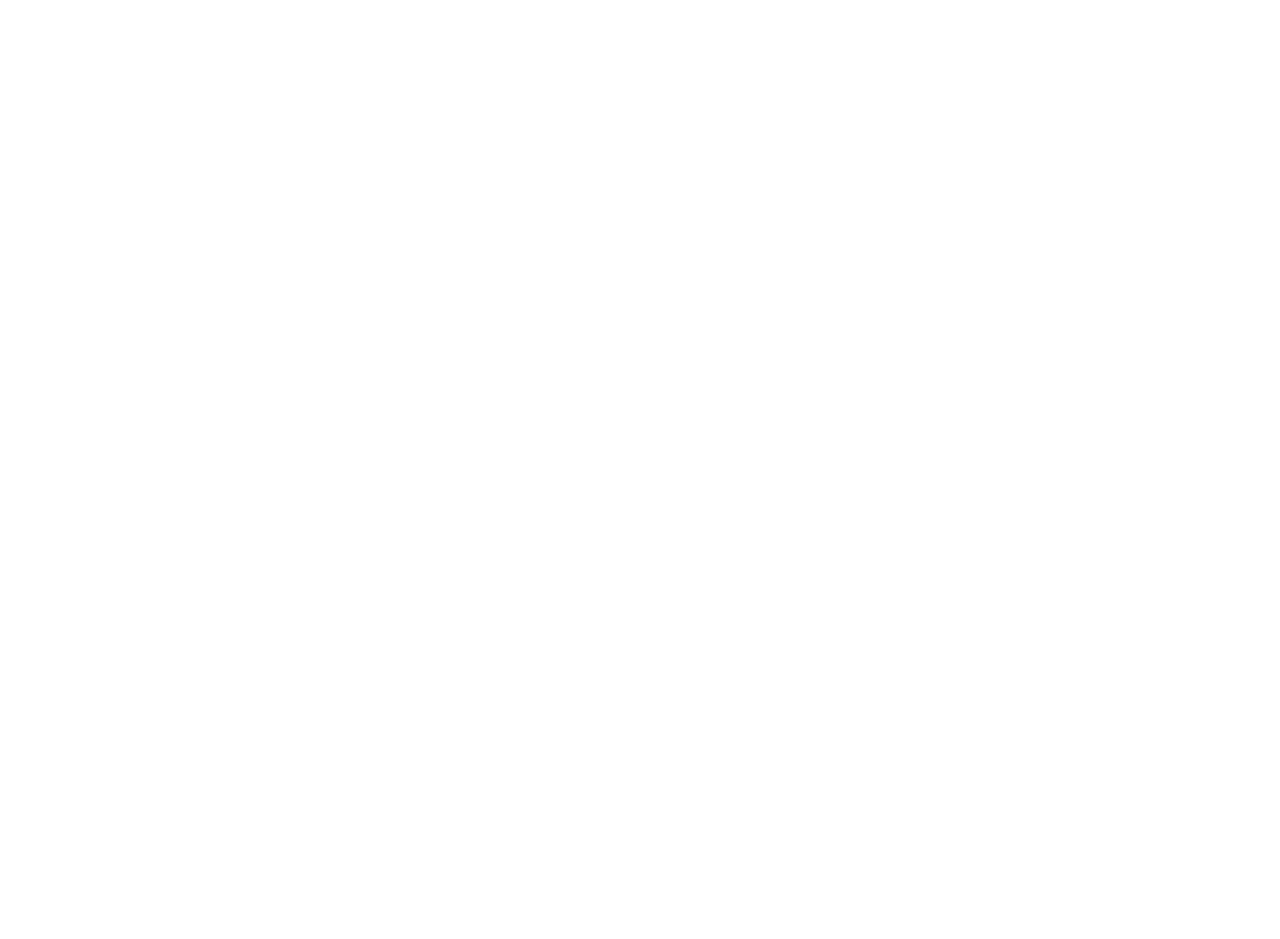Carefully observe the image and respond to the question with a detailed answer:
What is the name of the university?

The name of the university can be found in the top-left corner of the webpage, where it is written in bold font as 'Carroll University'.